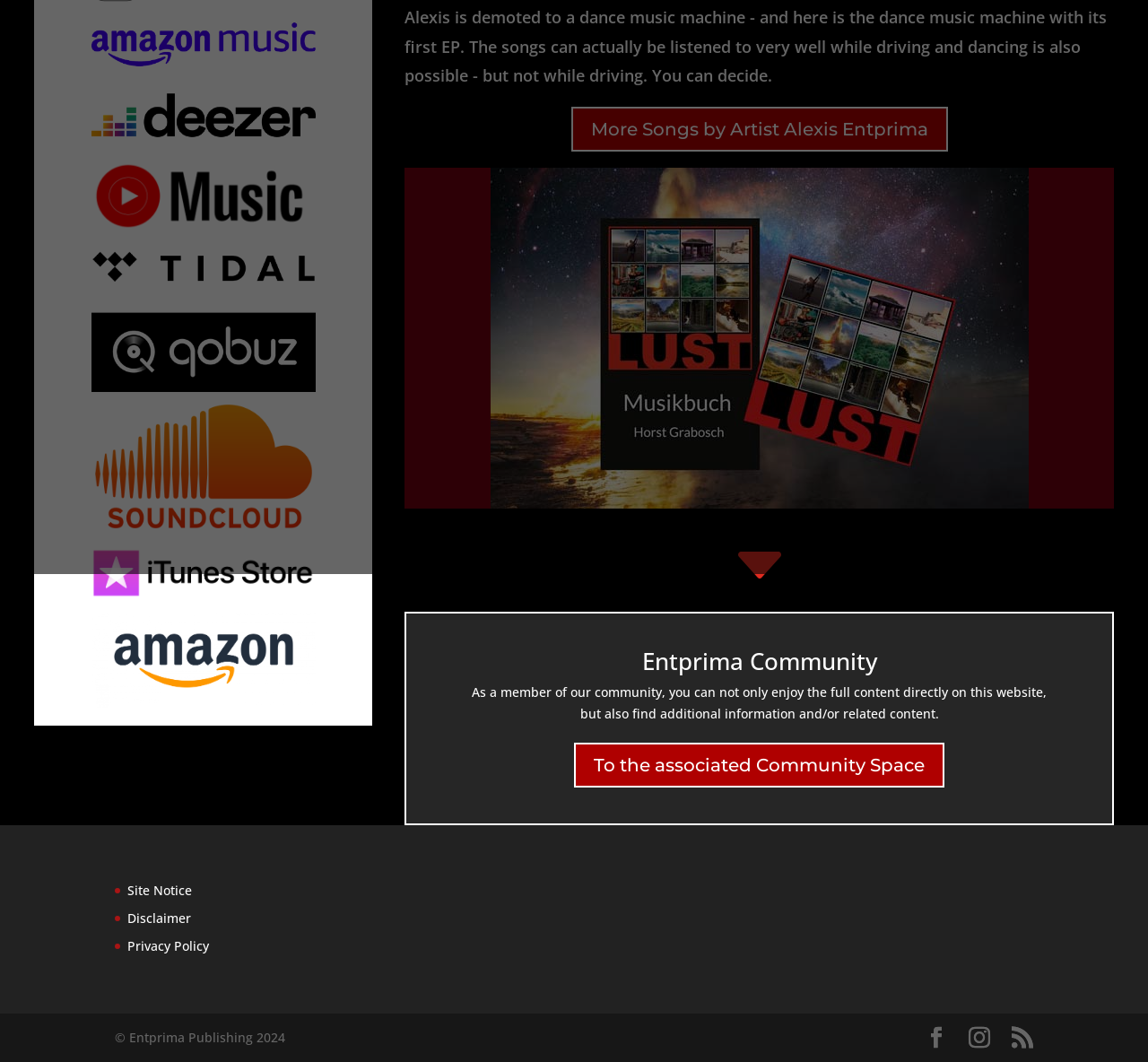Based on the element description: "To the associated Community Space", identify the bounding box coordinates for this UI element. The coordinates must be four float numbers between 0 and 1, listed as [left, top, right, bottom].

[0.5, 0.699, 0.823, 0.741]